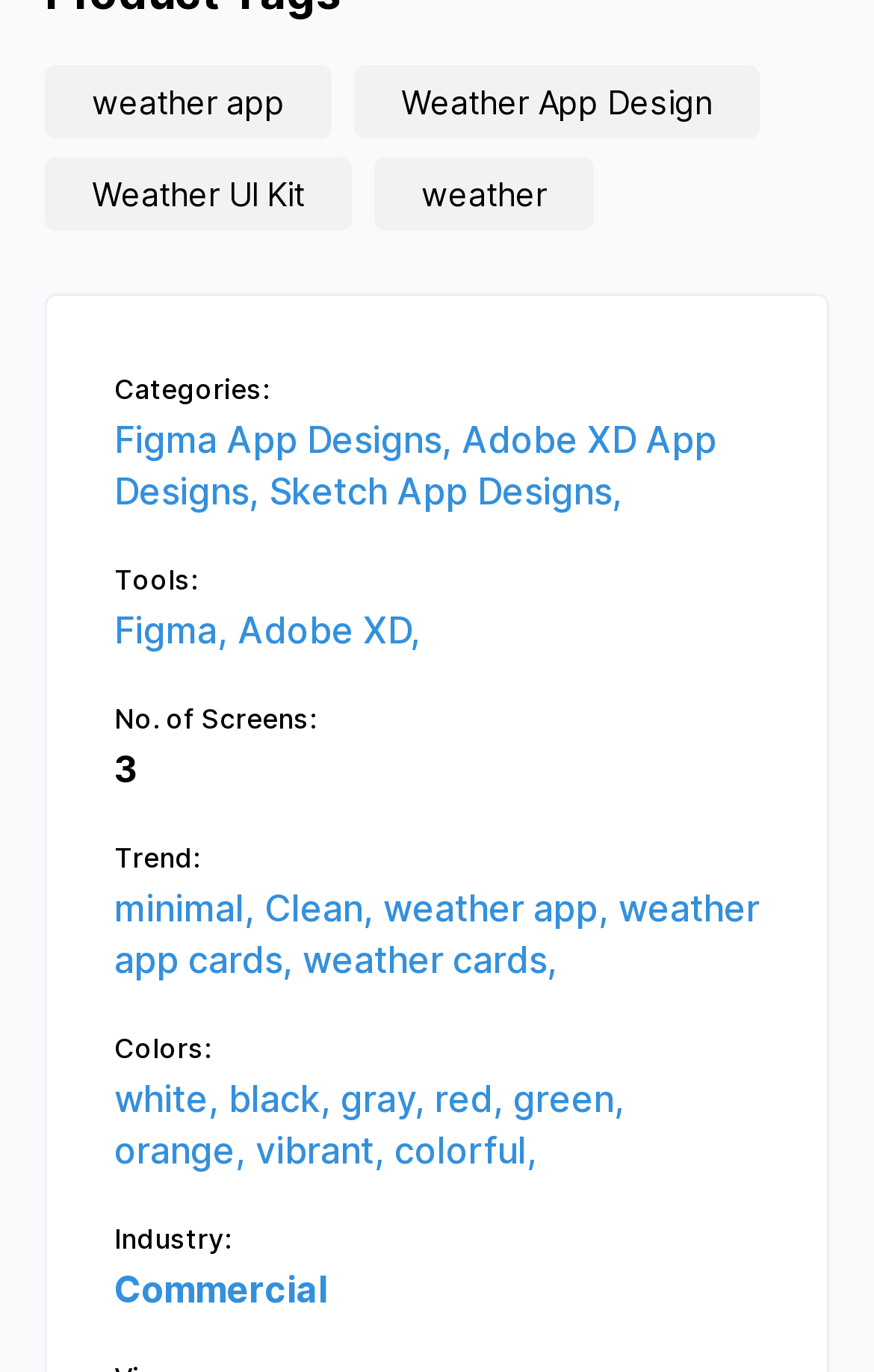Refer to the image and provide an in-depth answer to the question:
What industry does the weather app belong to?

The industry of the weather app can be determined by looking at the links under the 'Industry:' label. One of the links is 'Commercial', which suggests that the weather app belongs to the commercial industry.